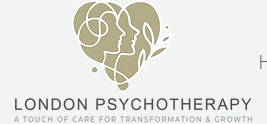What is the tone set by the logo? Based on the image, give a response in one word or a short phrase.

Warm and inviting